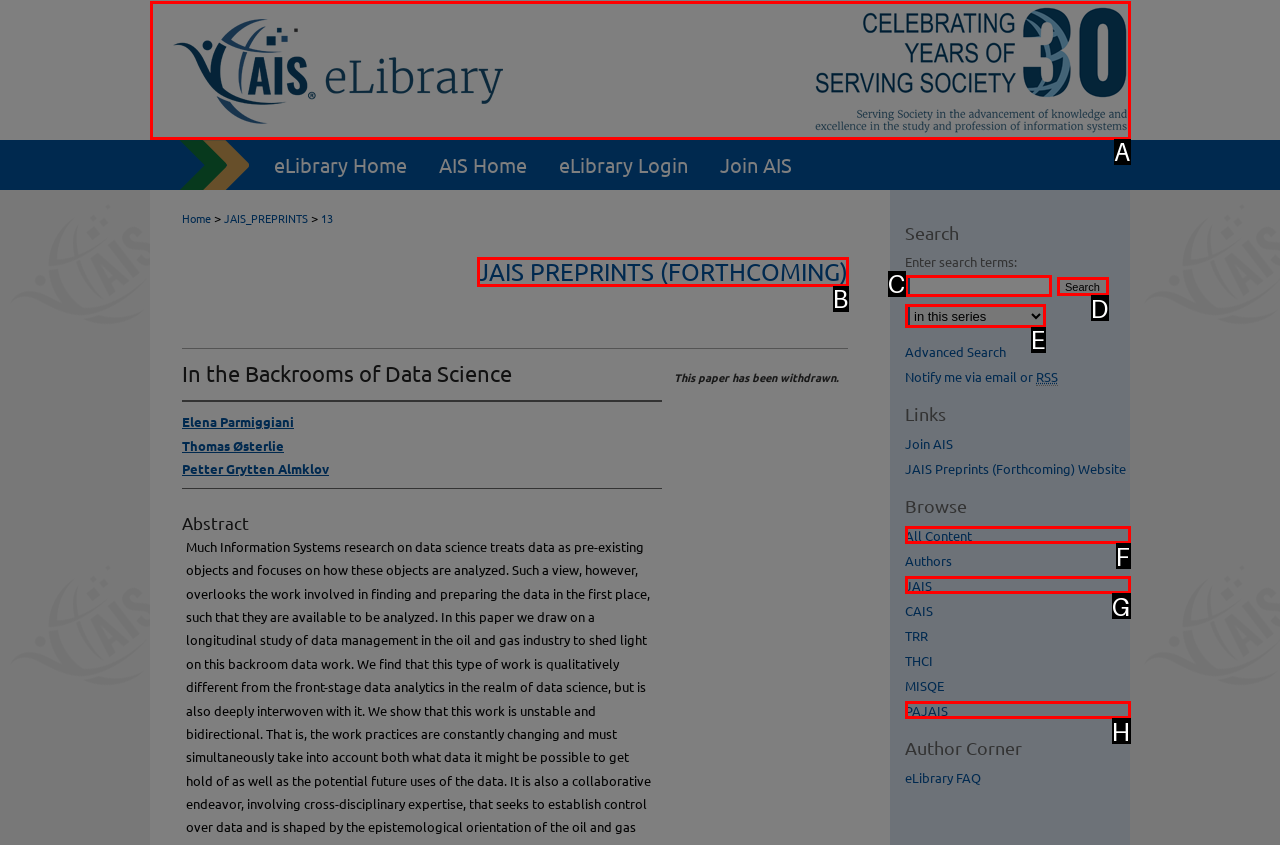Select the correct UI element to complete the task: Click on the 'Search' button
Please provide the letter of the chosen option.

D